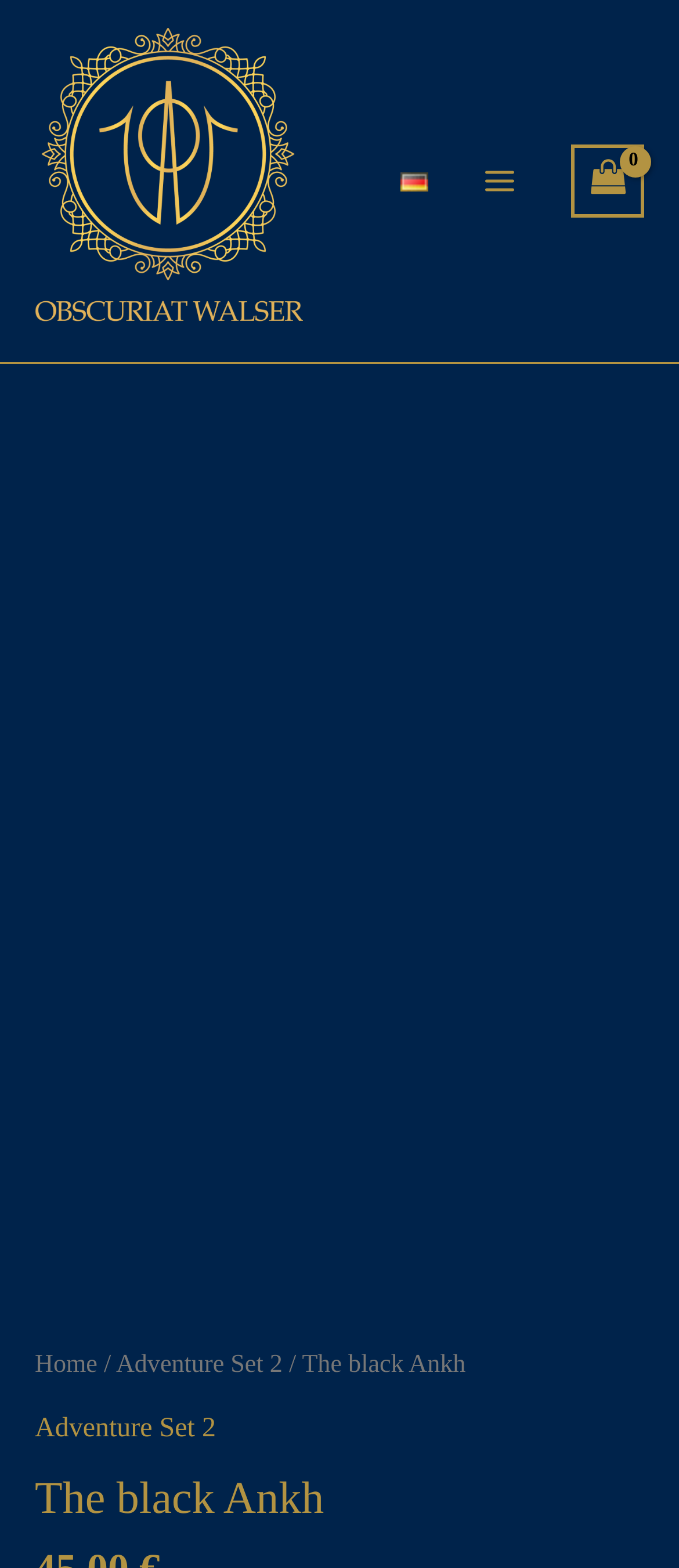Determine the bounding box coordinates for the HTML element mentioned in the following description: "Main Menu". The coordinates should be a list of four floats ranging from 0 to 1, represented as [left, top, right, bottom].

[0.682, 0.092, 0.791, 0.139]